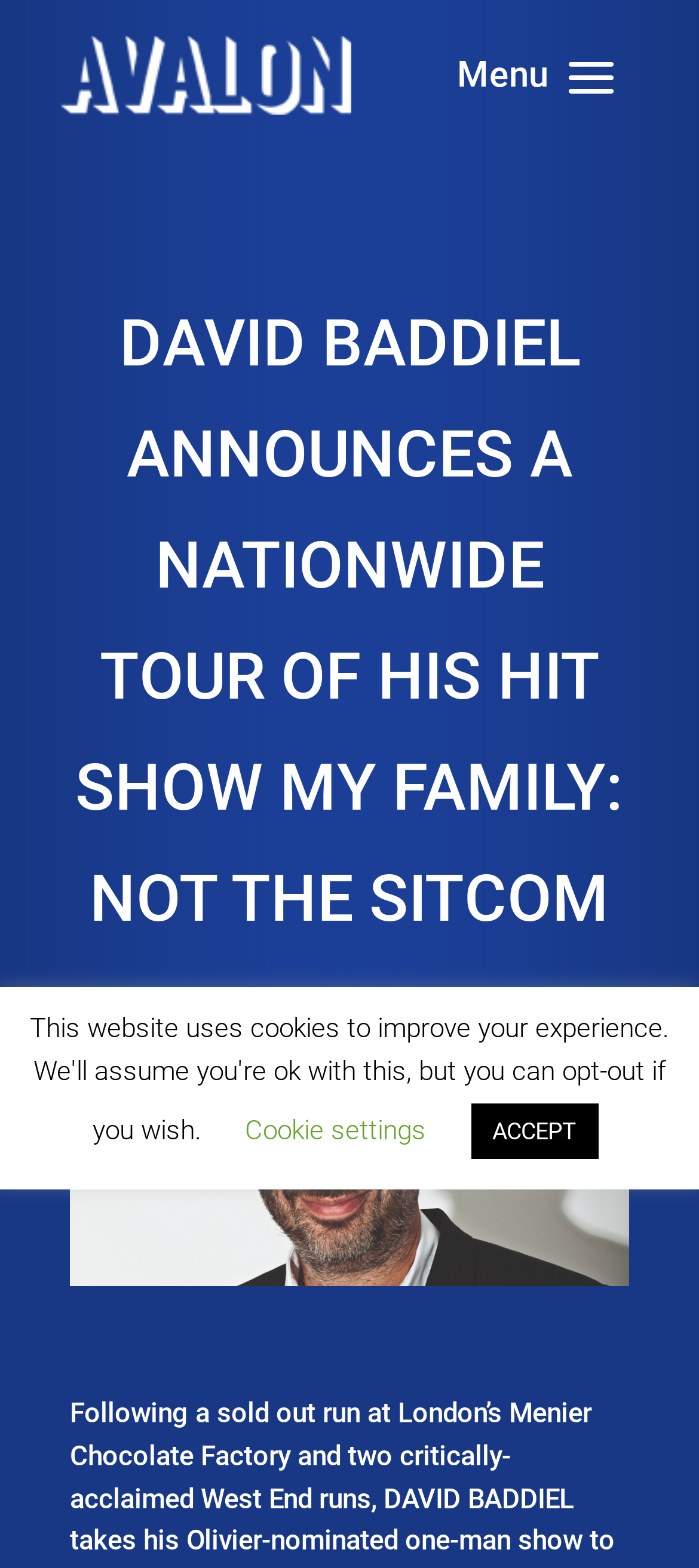Please find the bounding box for the UI element described by: "ACCEPT".

[0.673, 0.704, 0.855, 0.739]